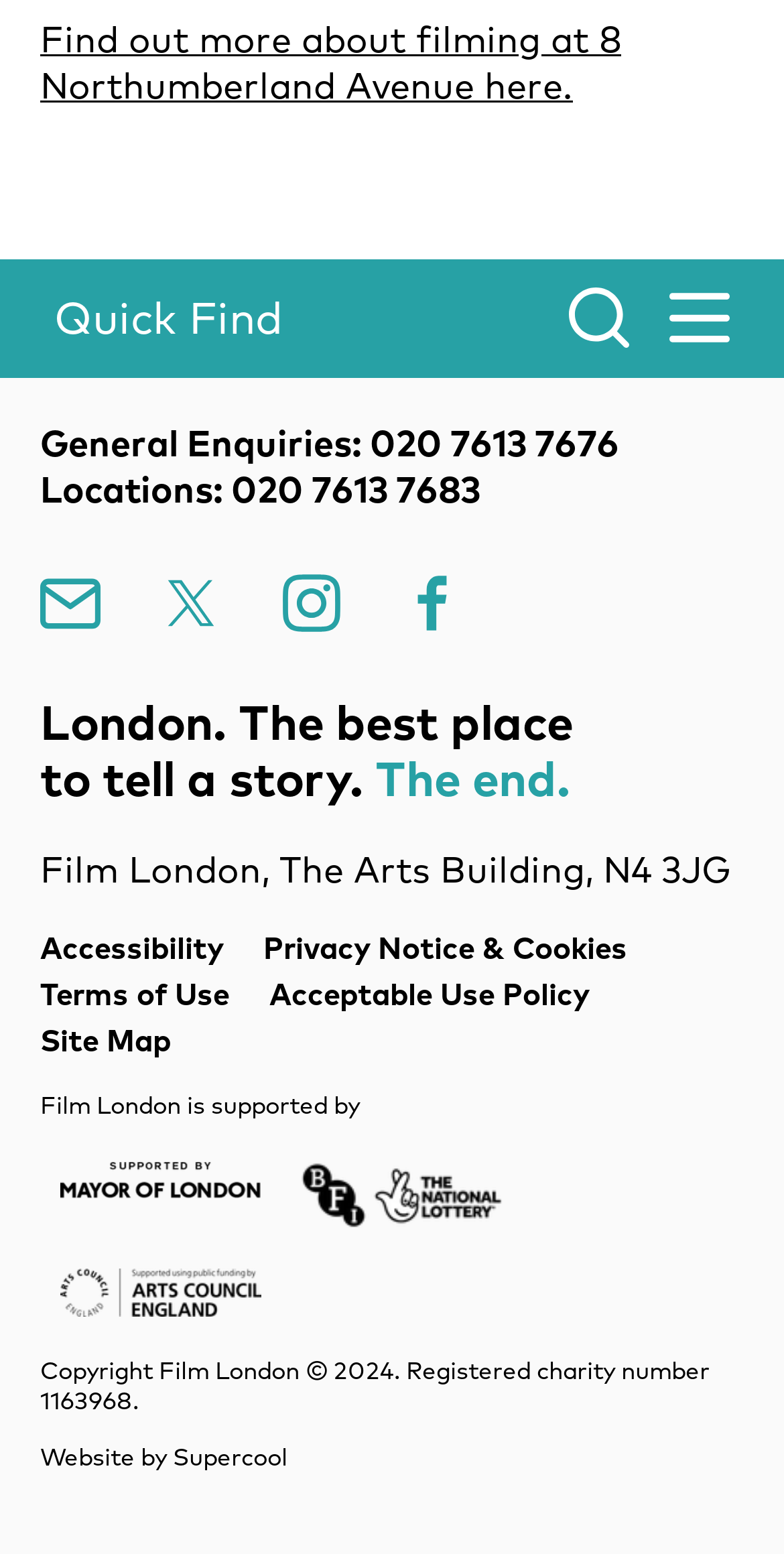Using the information in the image, could you please answer the following question in detail:
What is the charity number of Film London?

I found the charity number of Film London by looking at the small print section at the bottom of the webpage, where it says 'Copyright Film London © 2024. Registered charity number 1163968.'